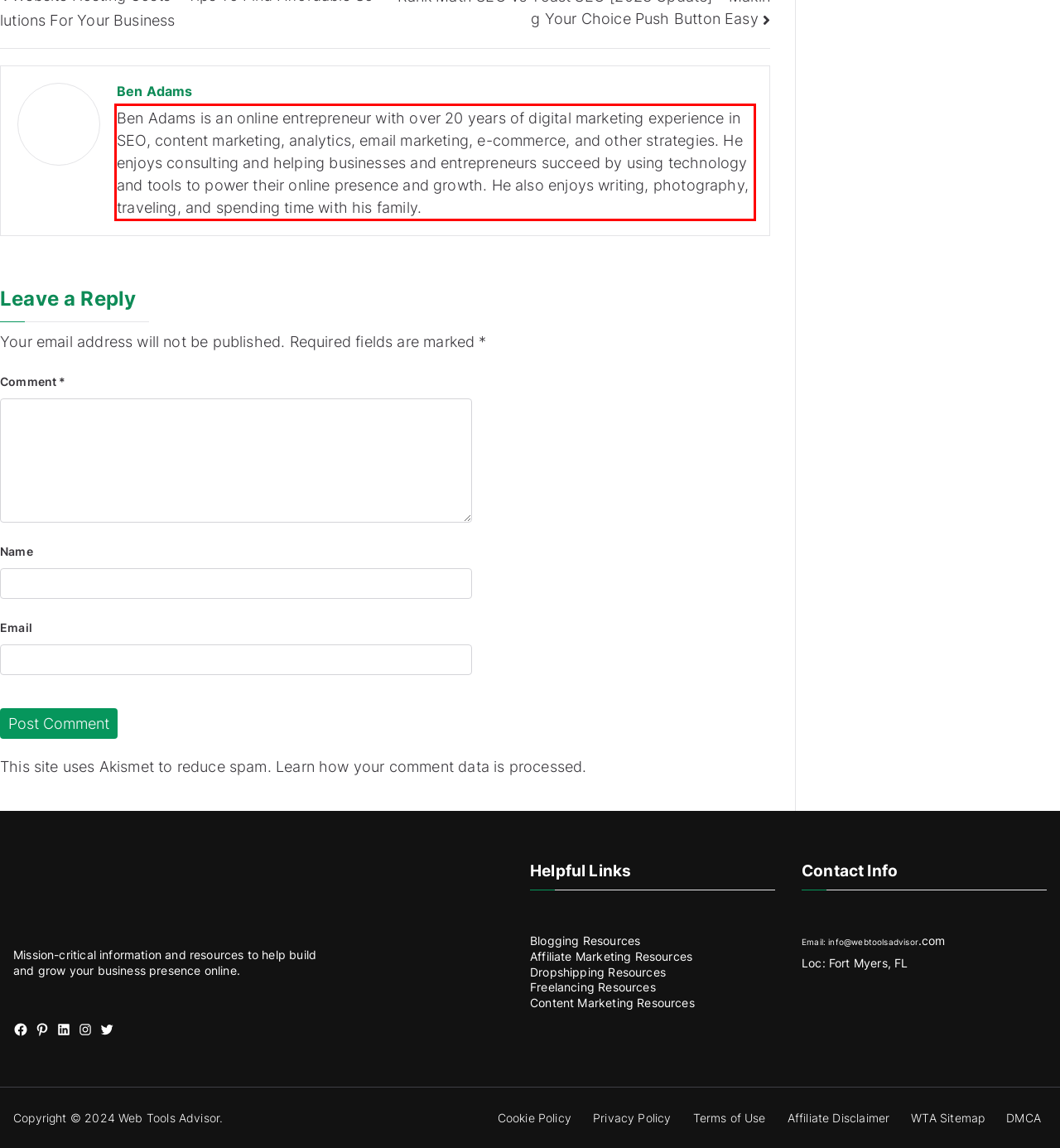Given a webpage screenshot, locate the red bounding box and extract the text content found inside it.

Ben Adams is an online entrepreneur with over 20 years of digital marketing experience in SEO, content marketing, analytics, email marketing, e-commerce, and other strategies. He enjoys consulting and helping businesses and entrepreneurs succeed by using technology and tools to power their online presence and growth. He also enjoys writing, photography, traveling, and spending time with his family.